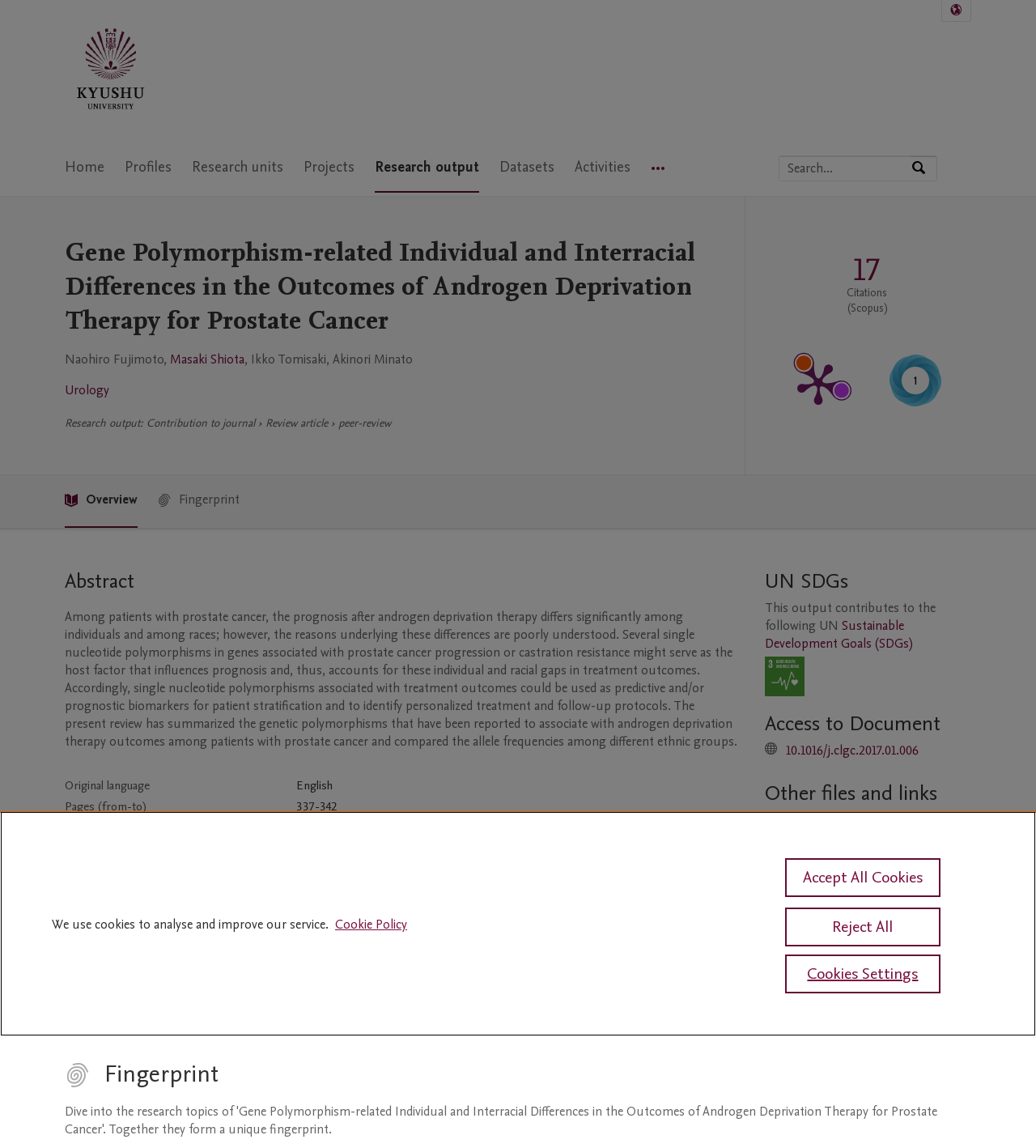Please answer the following question using a single word or phrase: 
What is the Sustainable Development Goal (SDG) related to this research?

SDG 3 - Good Health and Well-being